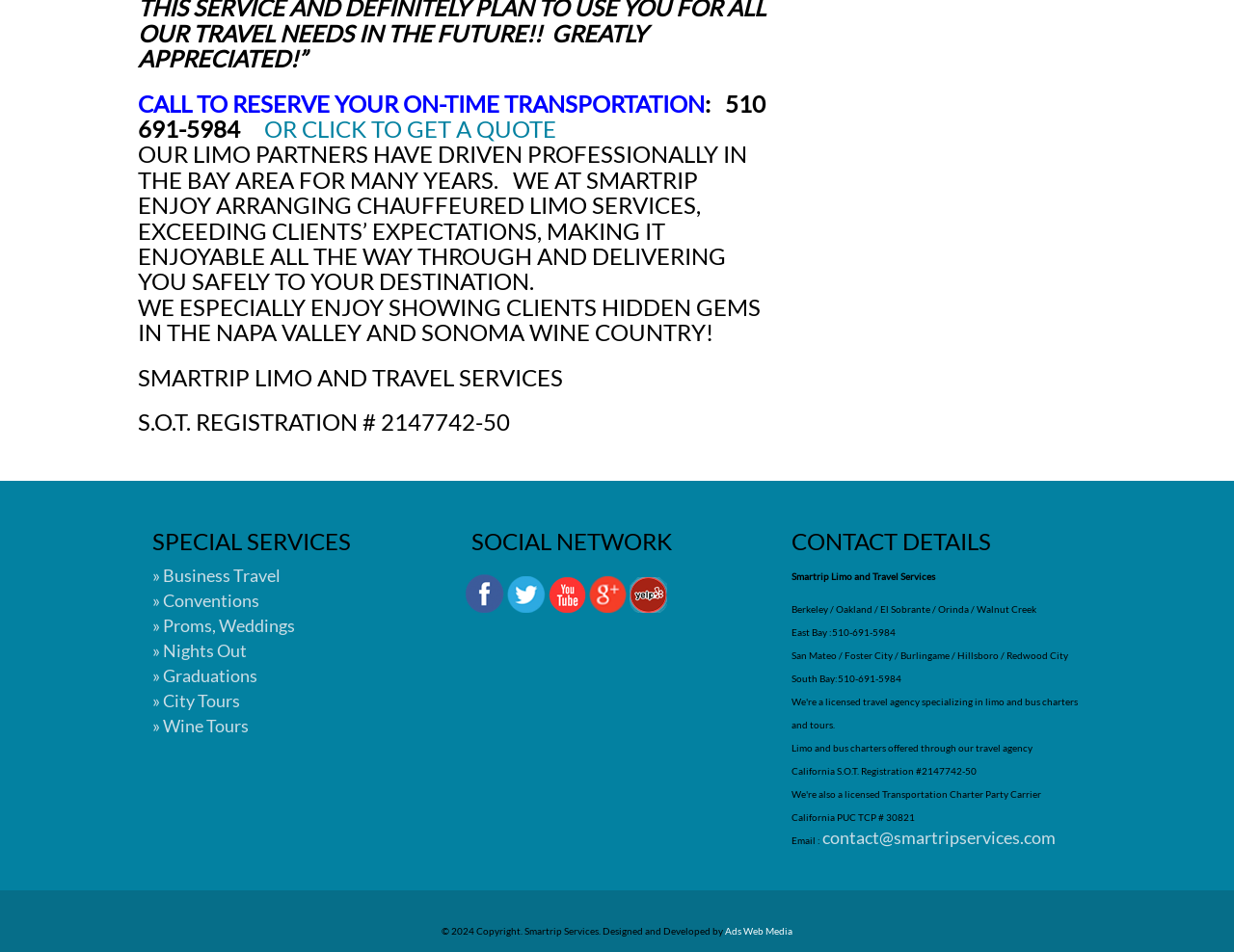Find the bounding box coordinates for the element that must be clicked to complete the instruction: "Explore business travel services". The coordinates should be four float numbers between 0 and 1, indicated as [left, top, right, bottom].

[0.123, 0.593, 0.227, 0.615]